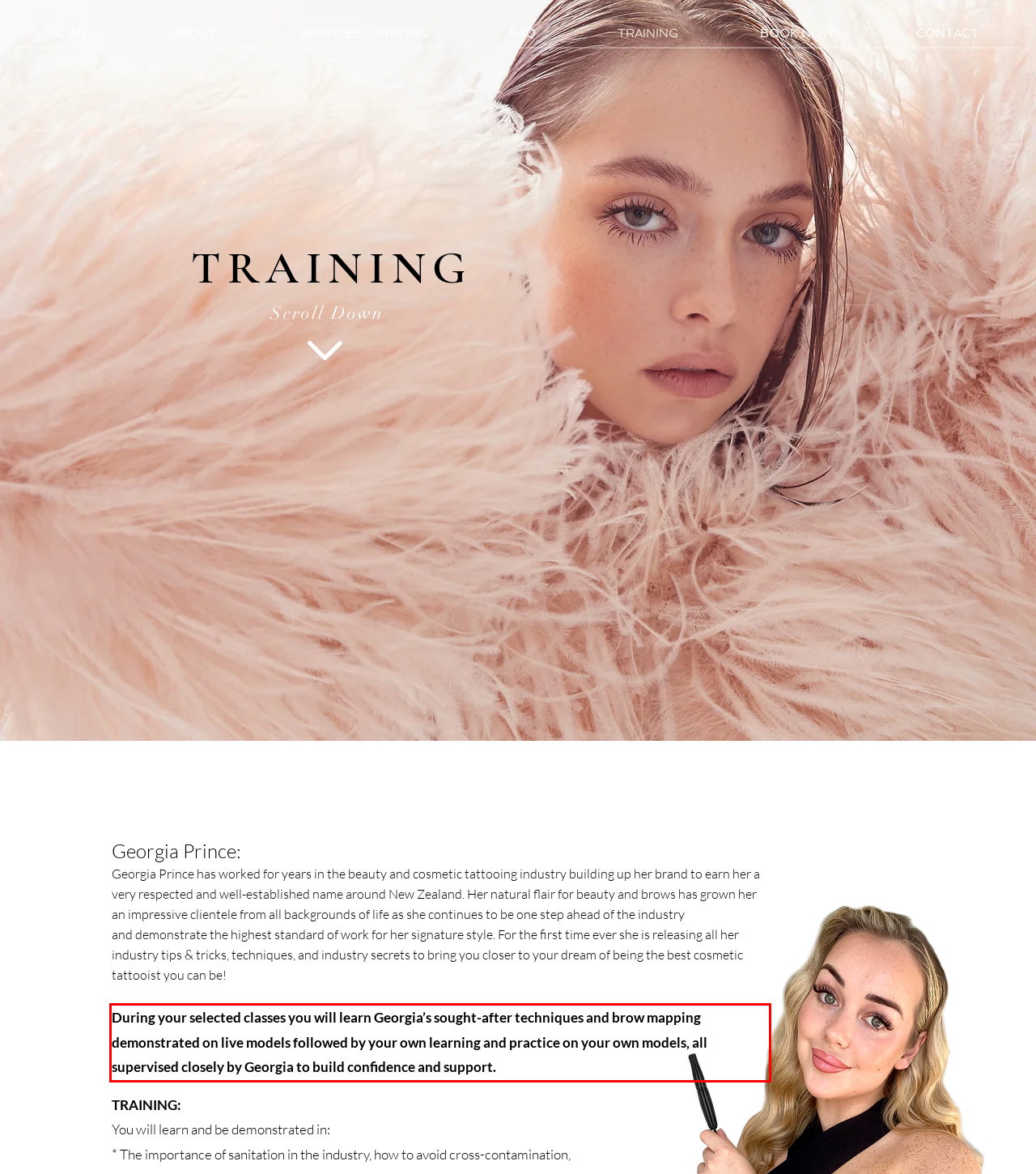You are given a screenshot of a webpage with a UI element highlighted by a red bounding box. Please perform OCR on the text content within this red bounding box.

During your selected classes you will learn Georgia’s sought-after techniques and brow mapping demonstrated on live models followed by your own learning and practice on your own models, all supervised closely by Georgia to build confidence and support.